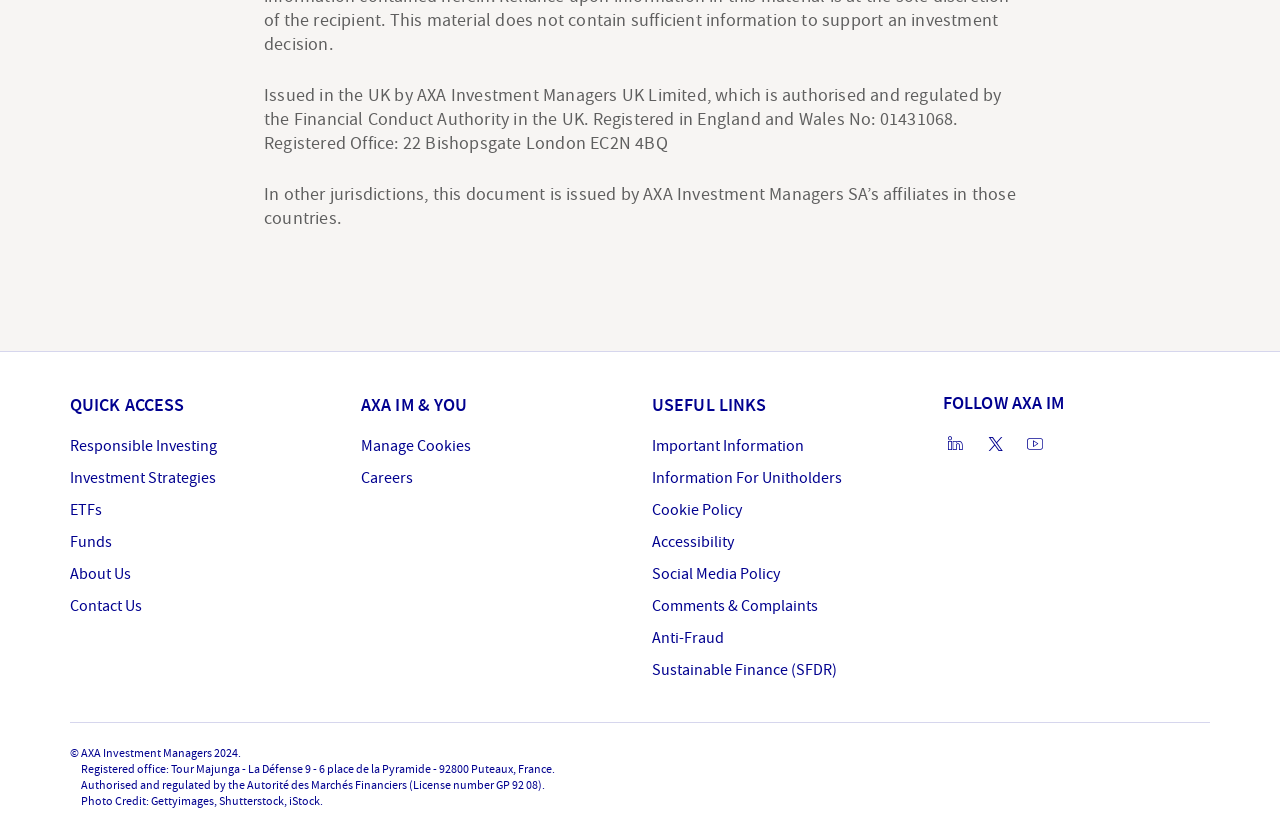Locate the bounding box coordinates of the region to be clicked to comply with the following instruction: "Click QUICK ACCESS". The coordinates must be four float numbers between 0 and 1, in the form [left, top, right, bottom].

[0.055, 0.473, 0.144, 0.502]